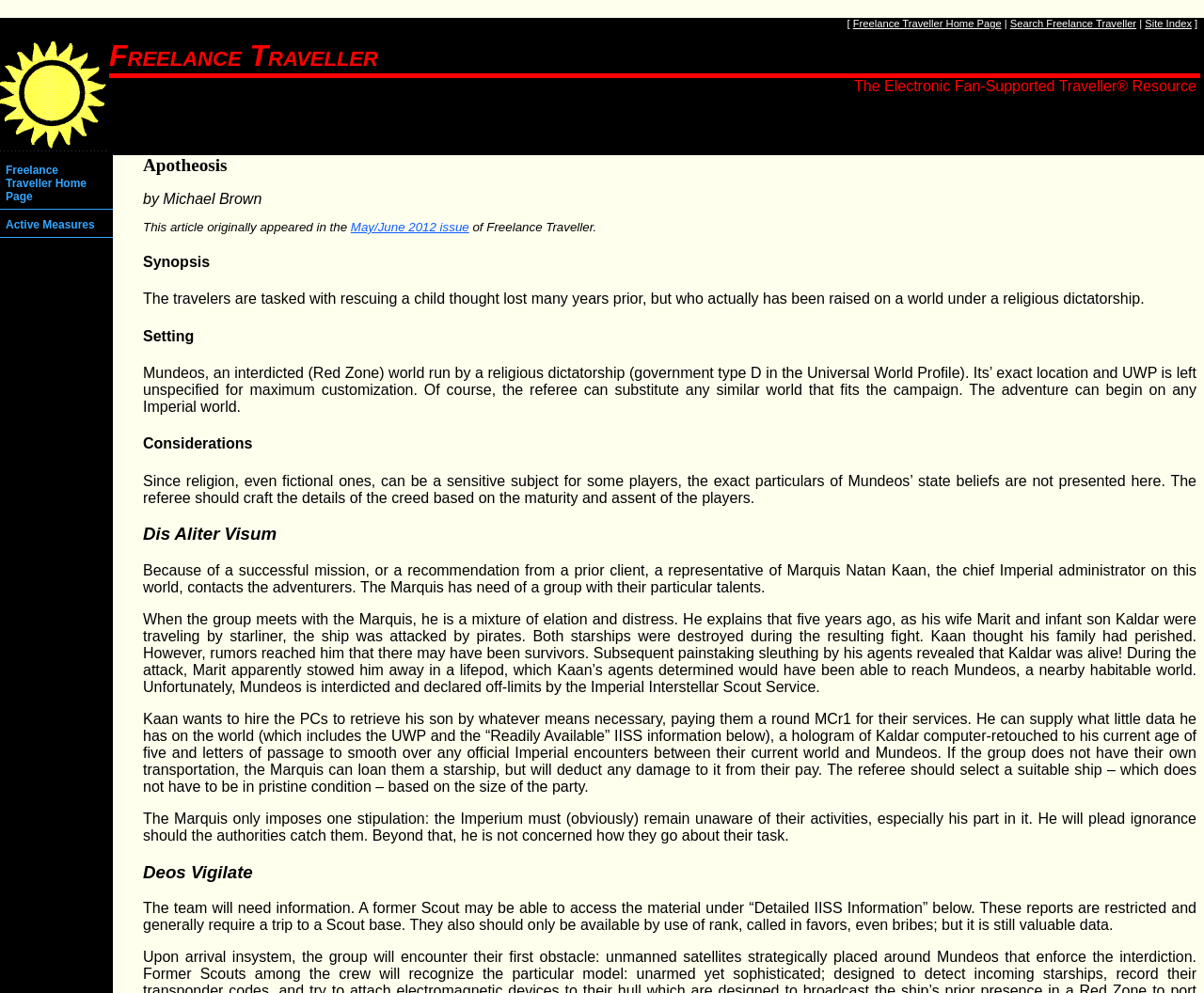Respond to the following question with a brief word or phrase:
What is the name of the article?

Apotheosis